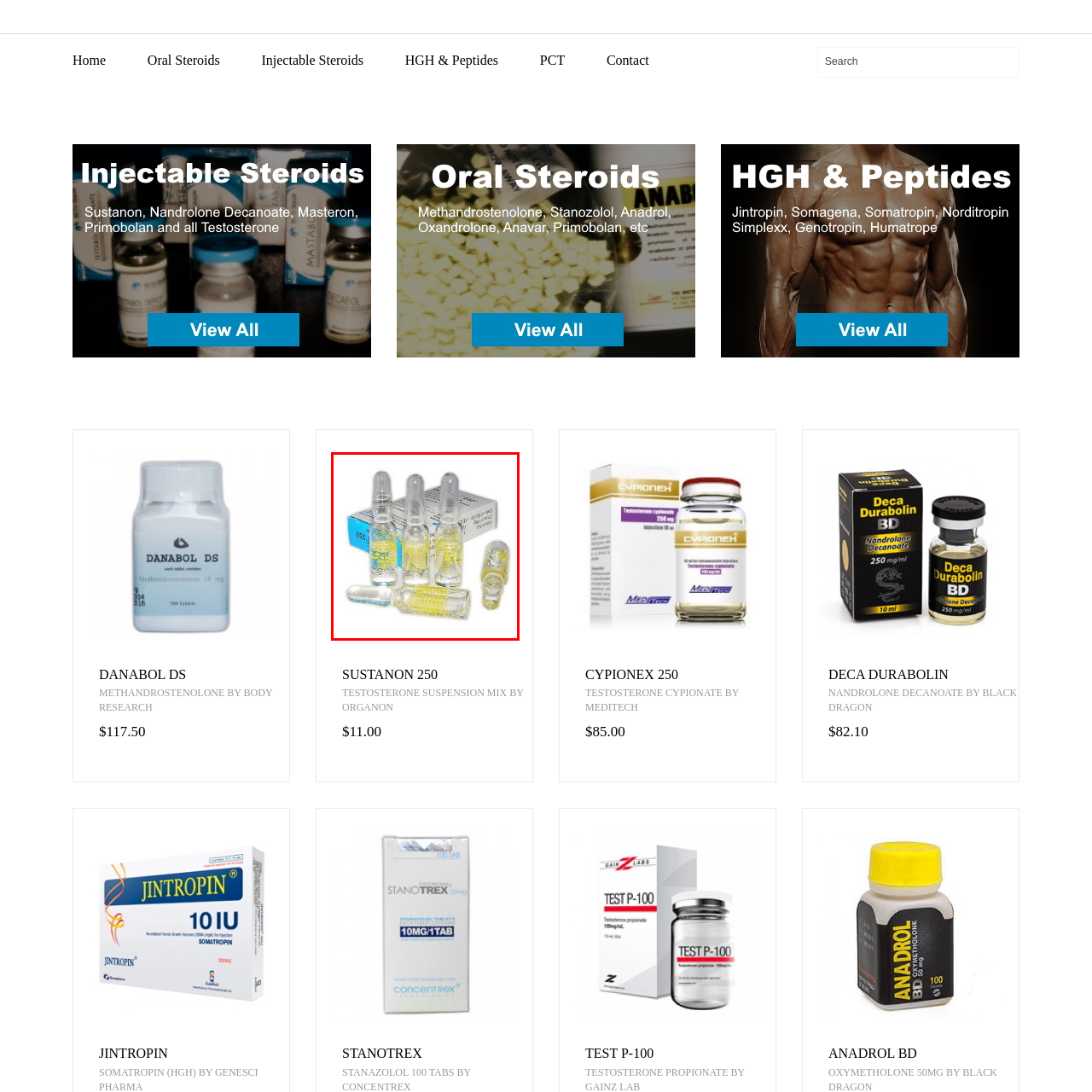Craft a comprehensive description of the image located inside the red boundary.

The image showcases a collection of glass ampoules filled with a yellow liquid, typically used for medical or pharmaceutical purposes. In the background, a box is partially visible, which suggests that these ampoules are part of a packaged product. This specific product is known as "Sustanon 250," a blend of testosterone esters commonly used in hormone replacement therapy and bodybuilding. The arrangement of the ampoules indicates they are ready for use, emphasizing their intended application in treatment or supplementation.